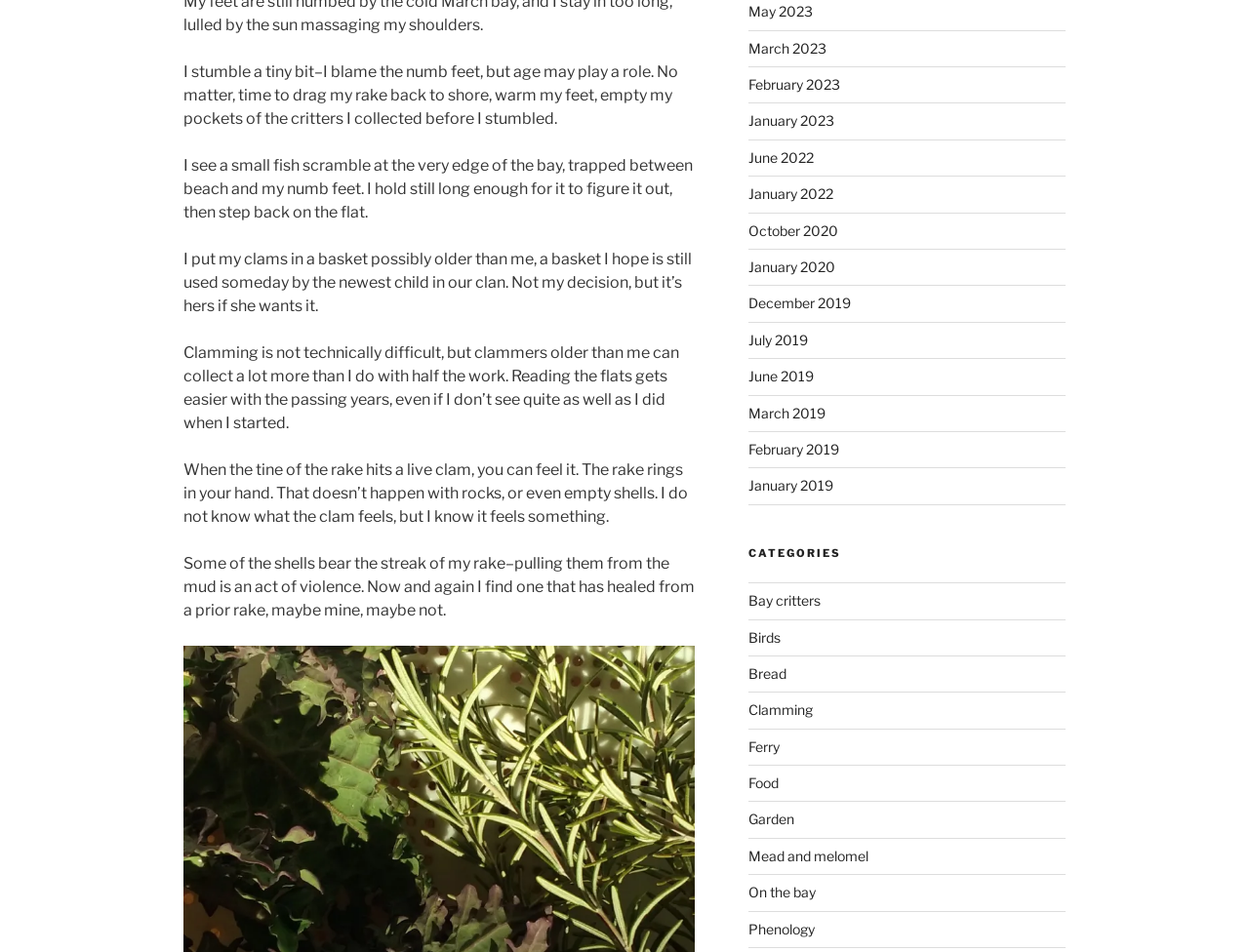Please analyze the image and provide a thorough answer to the question:
What is the author's intention in sharing their clamming experiences?

The author's intention in sharing their clamming experiences appears to be to share their personal stories and reflections with others. The text is written in a descriptive and introspective style, suggesting that the author wants to convey their experiences and thoughts to the reader.